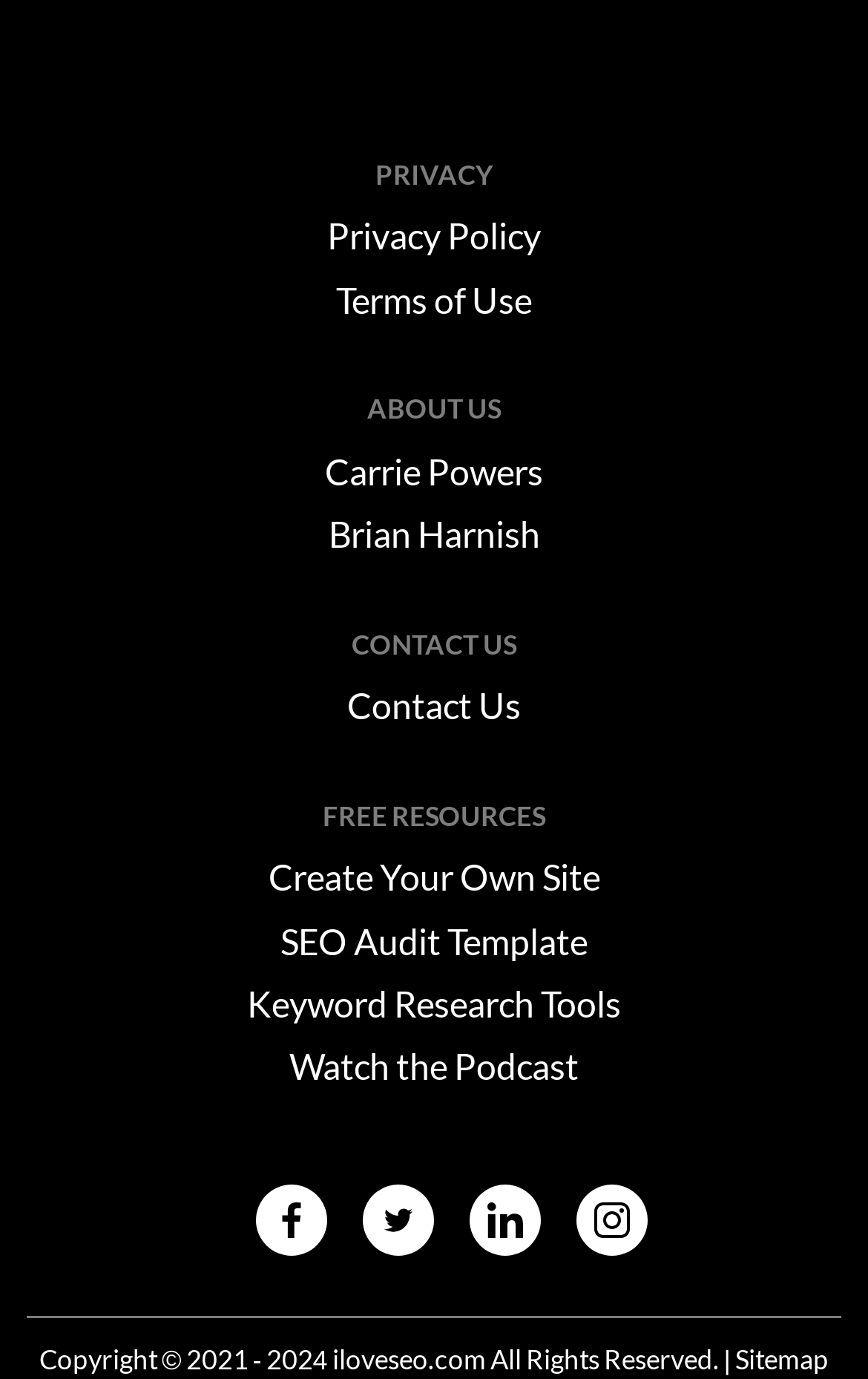Respond with a single word or phrase to the following question:
What is the copyright year range?

2021-2024